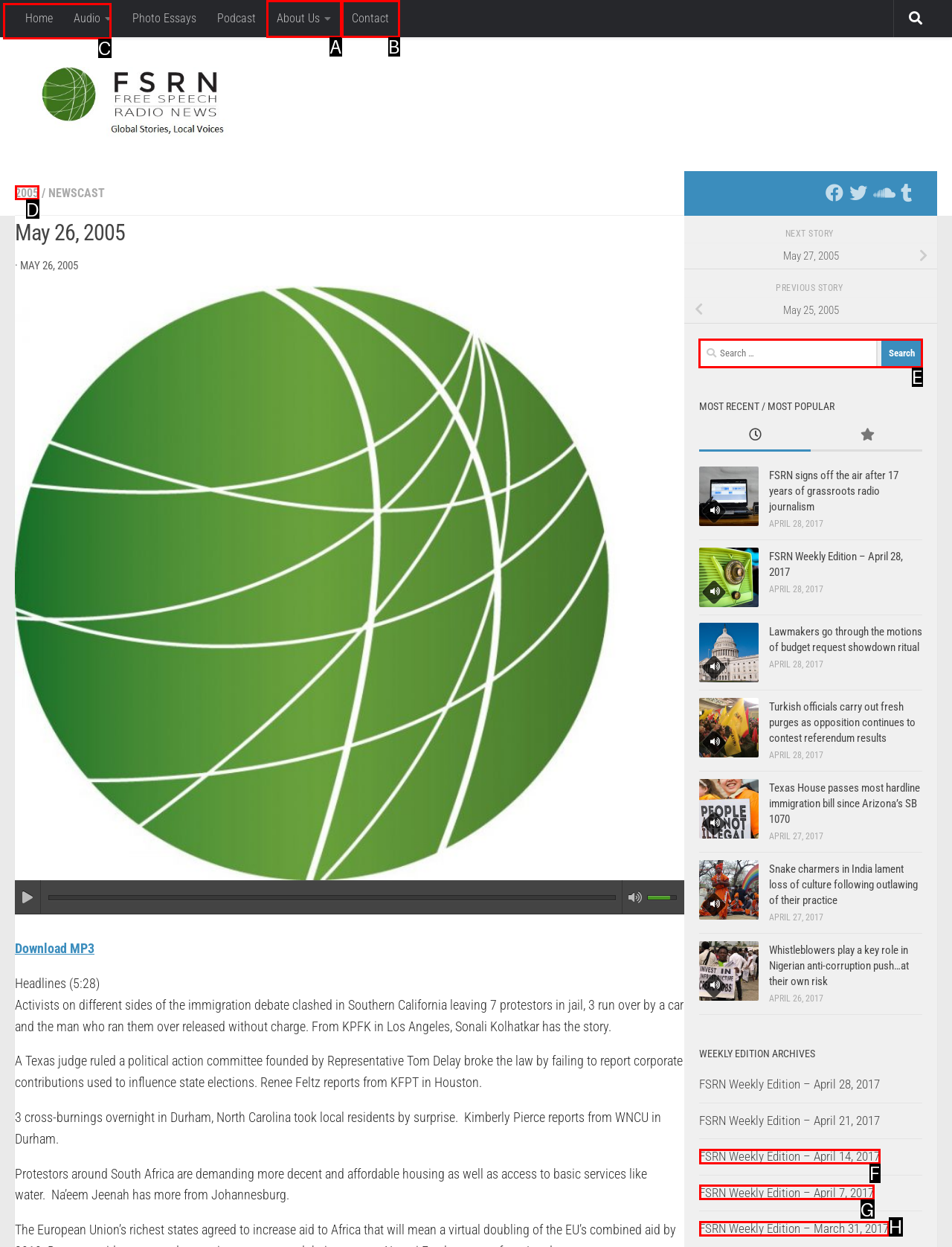From the given options, indicate the letter that corresponds to the action needed to complete this task: Search for something. Respond with only the letter.

E